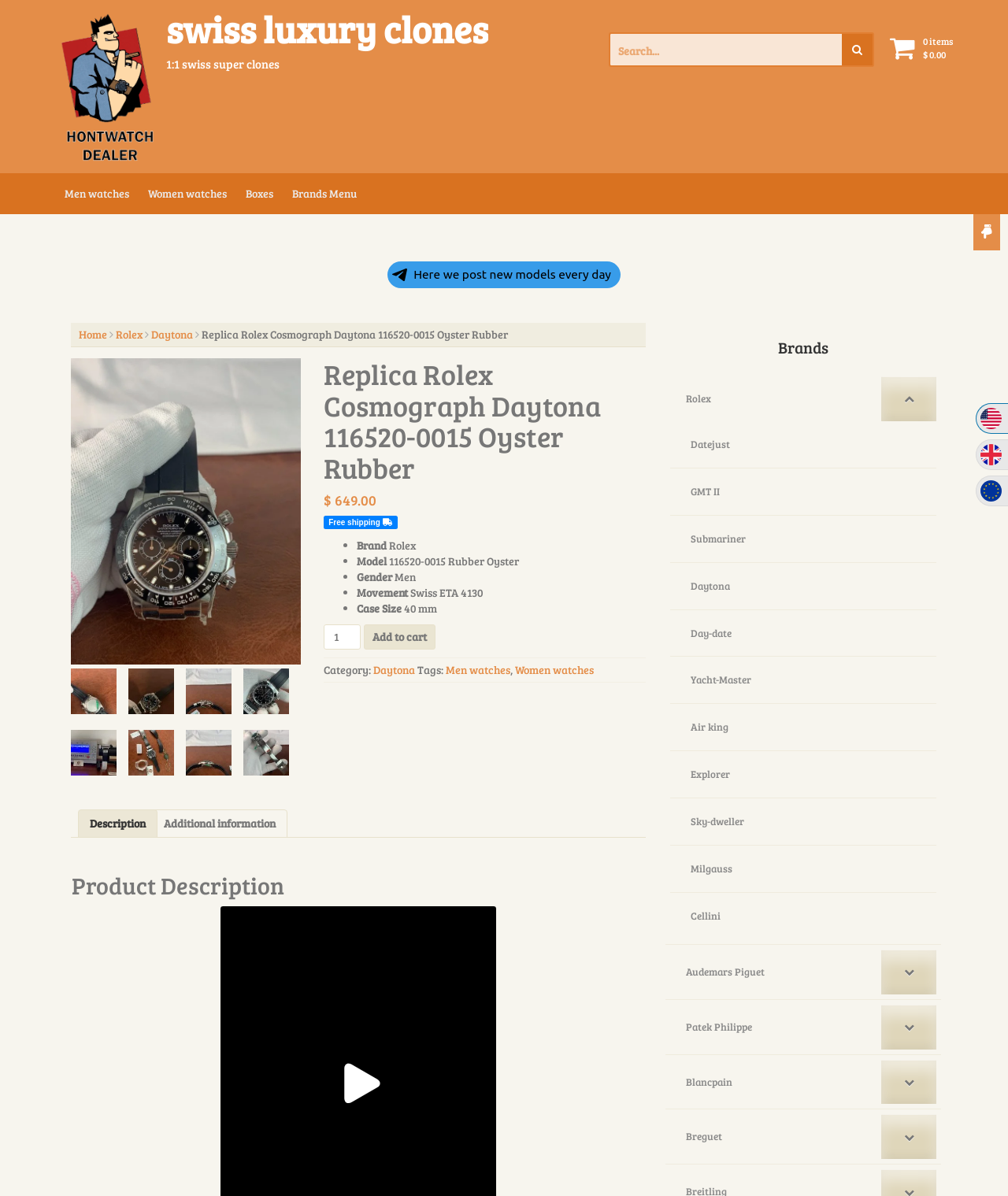Determine the bounding box coordinates (top-left x, top-left y, bottom-right x, bottom-right y) of the UI element described in the following text: Submariner

[0.67, 0.435, 0.924, 0.466]